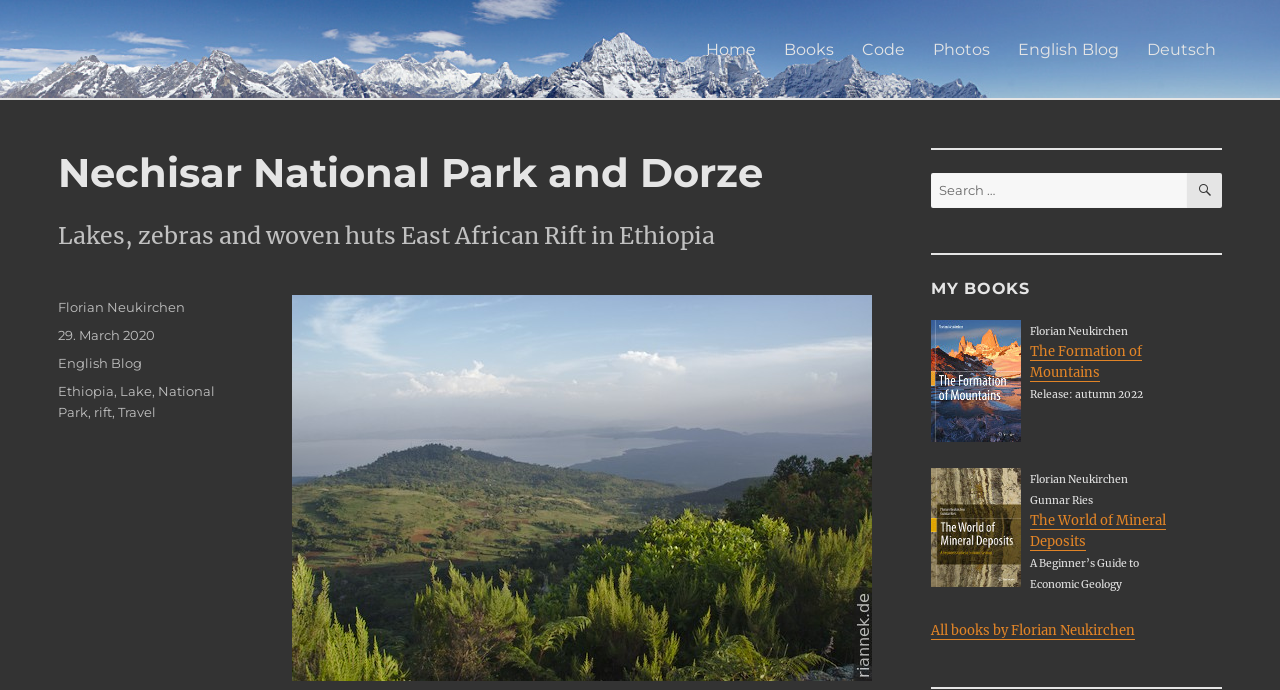Detail the various sections and features present on the webpage.

This webpage is about Nechisar National Park and Dorze, with a focus on travel and photography. At the top left, there is a link to the author's name, Florian Neukirchen. Below it, there is a primary navigation menu with links to different sections of the website, including Home, Books, Code, Photos, English Blog, and Deutsch.

The main content of the page is divided into two sections. On the left, there is a header with the title "Nechisar National Park and Dorze" and a brief description of the location, "Lakes, zebras and woven huts East African Rift in Ethiopia". Below the header, there is an image of Dorze.

On the right, there is a section dedicated to the author's books. The heading "MY BOOKS" is followed by a list of book titles, each with a corresponding image and release information. The books include "Formation of Mountains", "The Formation of Mountains", "Die Welt der Rohstoffe", and "The World of Mineral Deposits". There is also a link to "All books by Florian Neukirchen" at the bottom of this section.

At the bottom of the page, there is a footer with information about the author, the post date, categories, and tags. The categories include English Blog, and the tags include Ethiopia, Lake, National Park, rift, and Travel. There is also a search bar at the top right of the page, allowing users to search for specific content on the website.